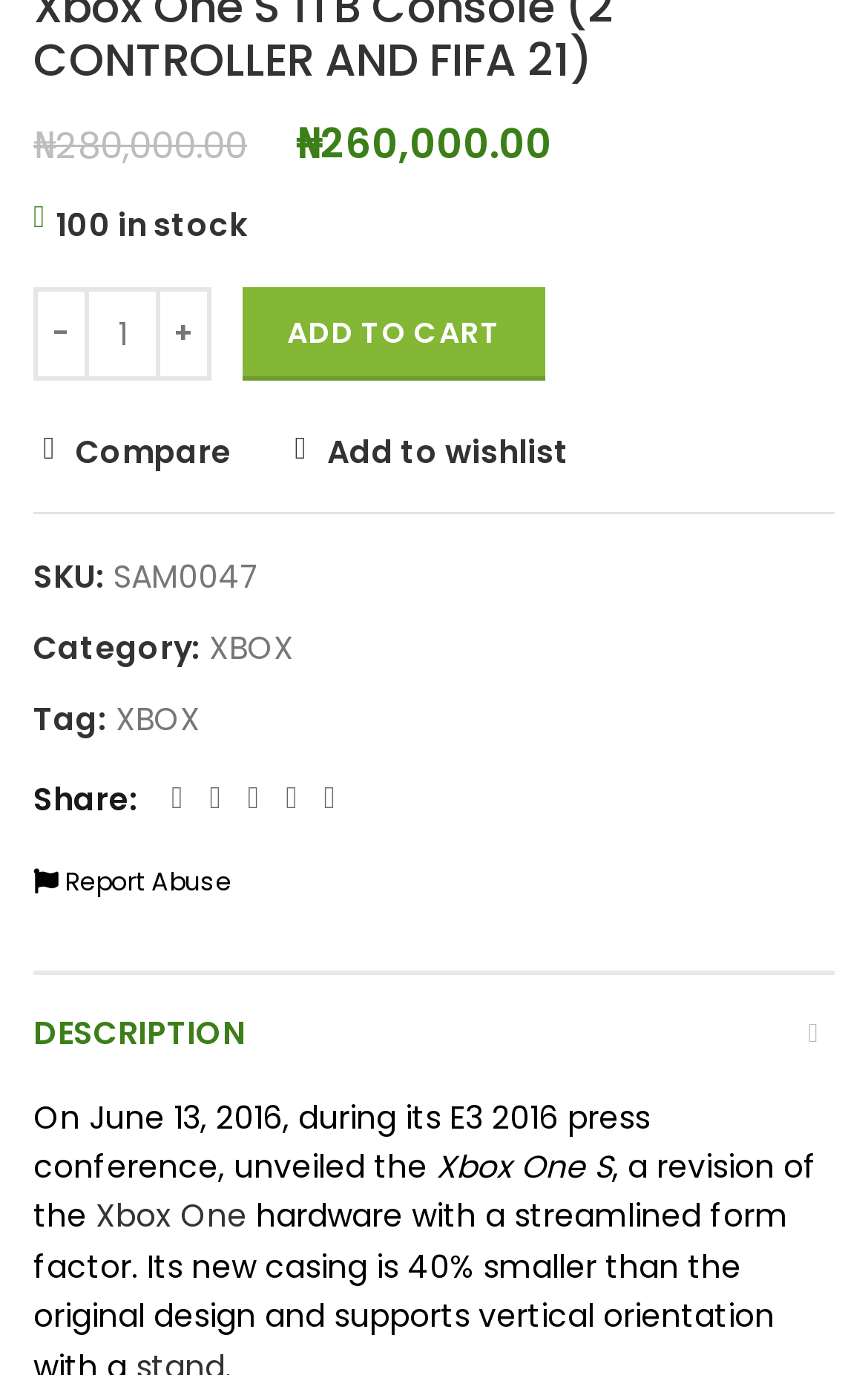Provide a one-word or one-phrase answer to the question:
What is the price of the Xbox One S 1TB Console?

₦260,000.00